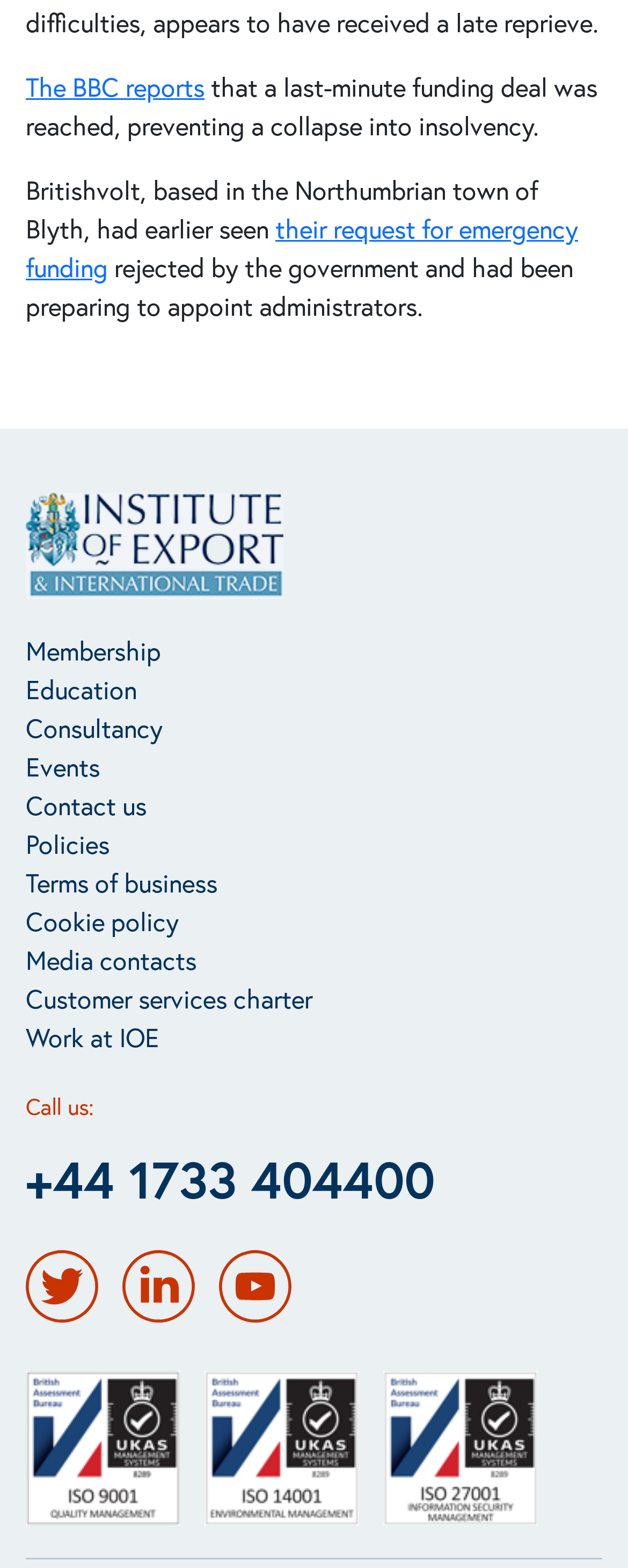What is the name of the company mentioned?
Look at the image and provide a detailed response to the question.

The company mentioned in the article is Britishvolt, which is based in the Northumbrian town of Blyth.